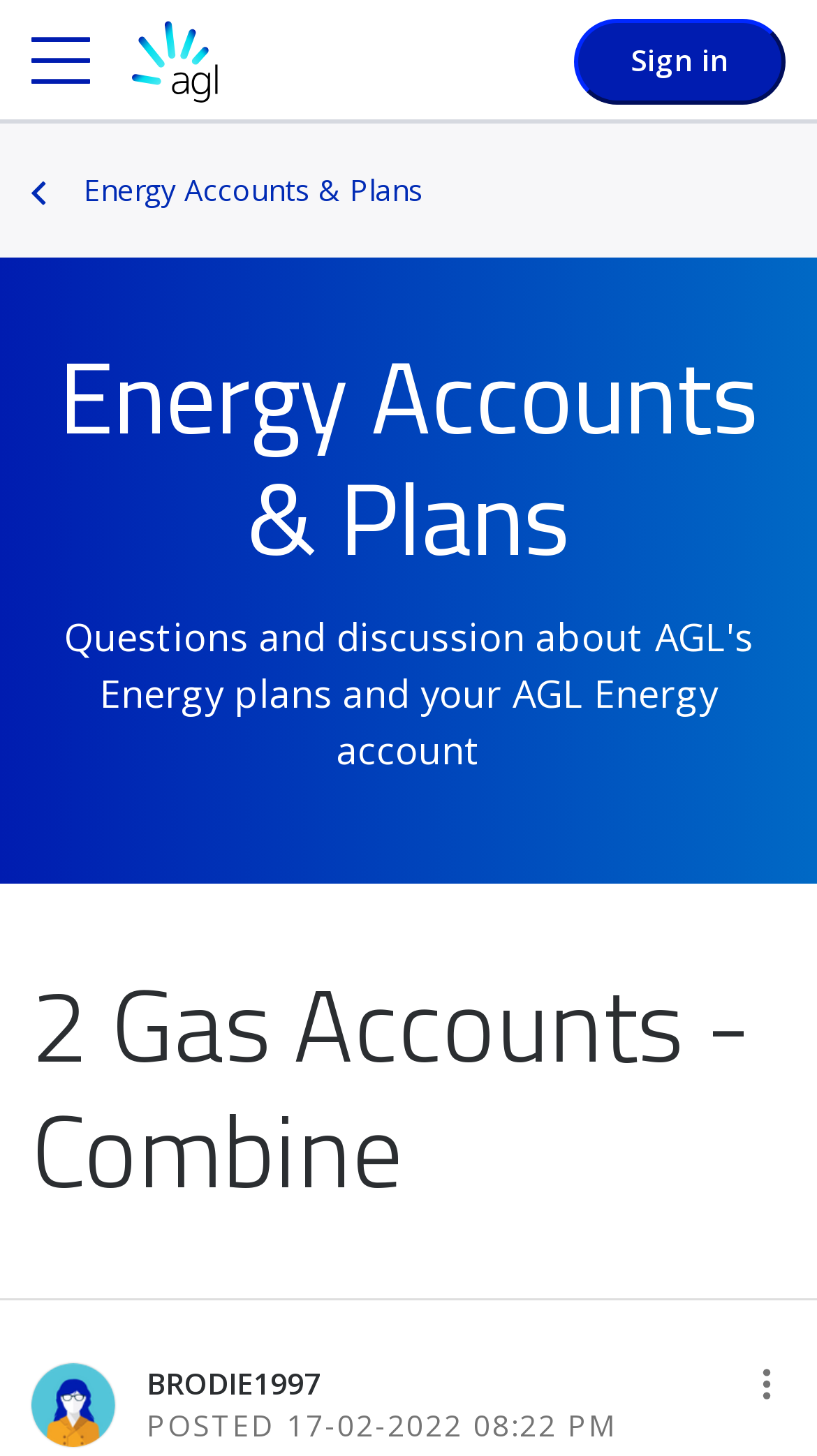What is the username of the profile picture?
Using the visual information, answer the question in a single word or phrase.

Brodie1997